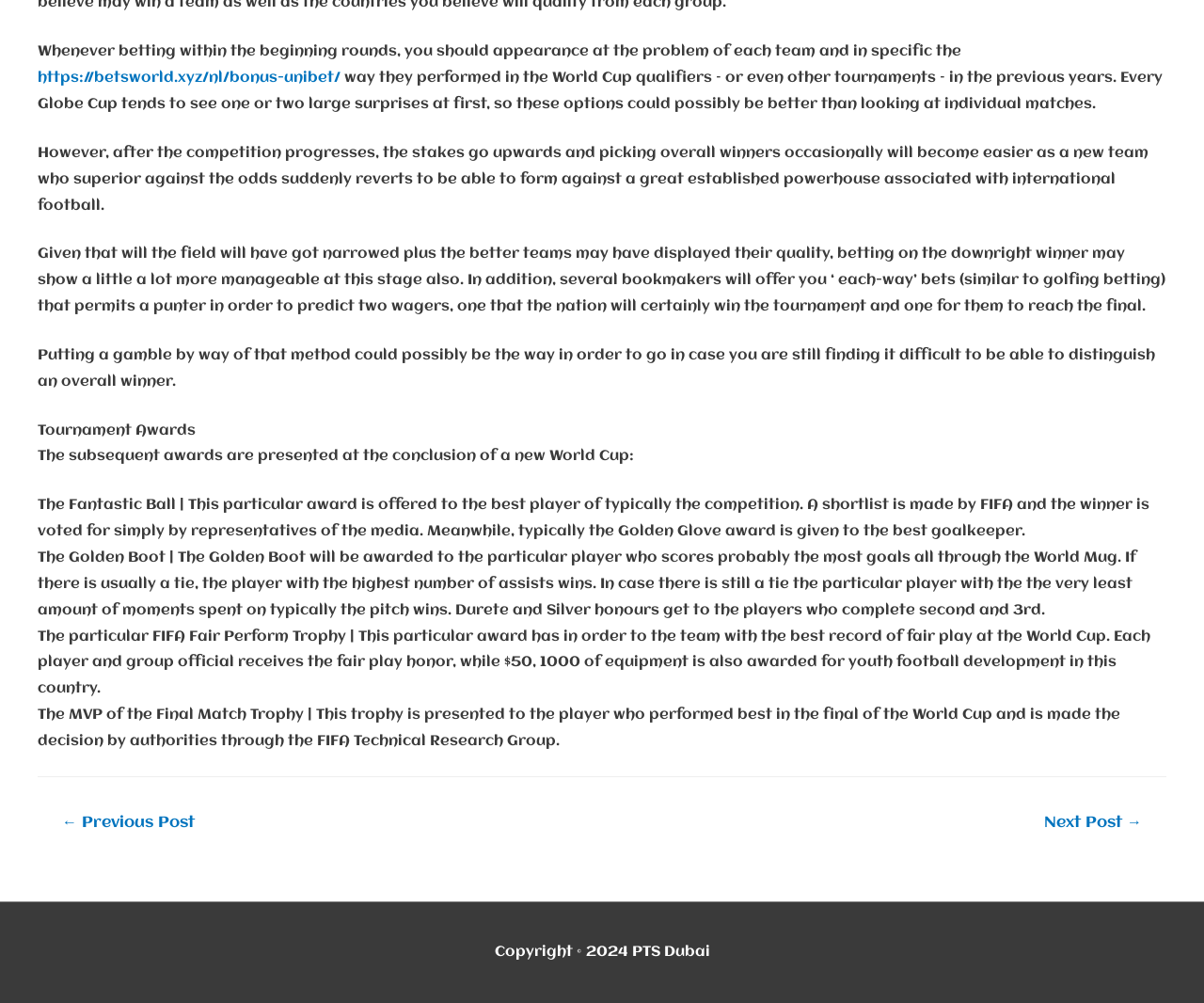What is the purpose of 'each-way' bets?
Analyze the screenshot and provide a detailed answer to the question.

The article explains that 'each-way' bets, similar to golfing betting, allow a punter to predict two outcomes: the nation winning the tournament and reaching the final.